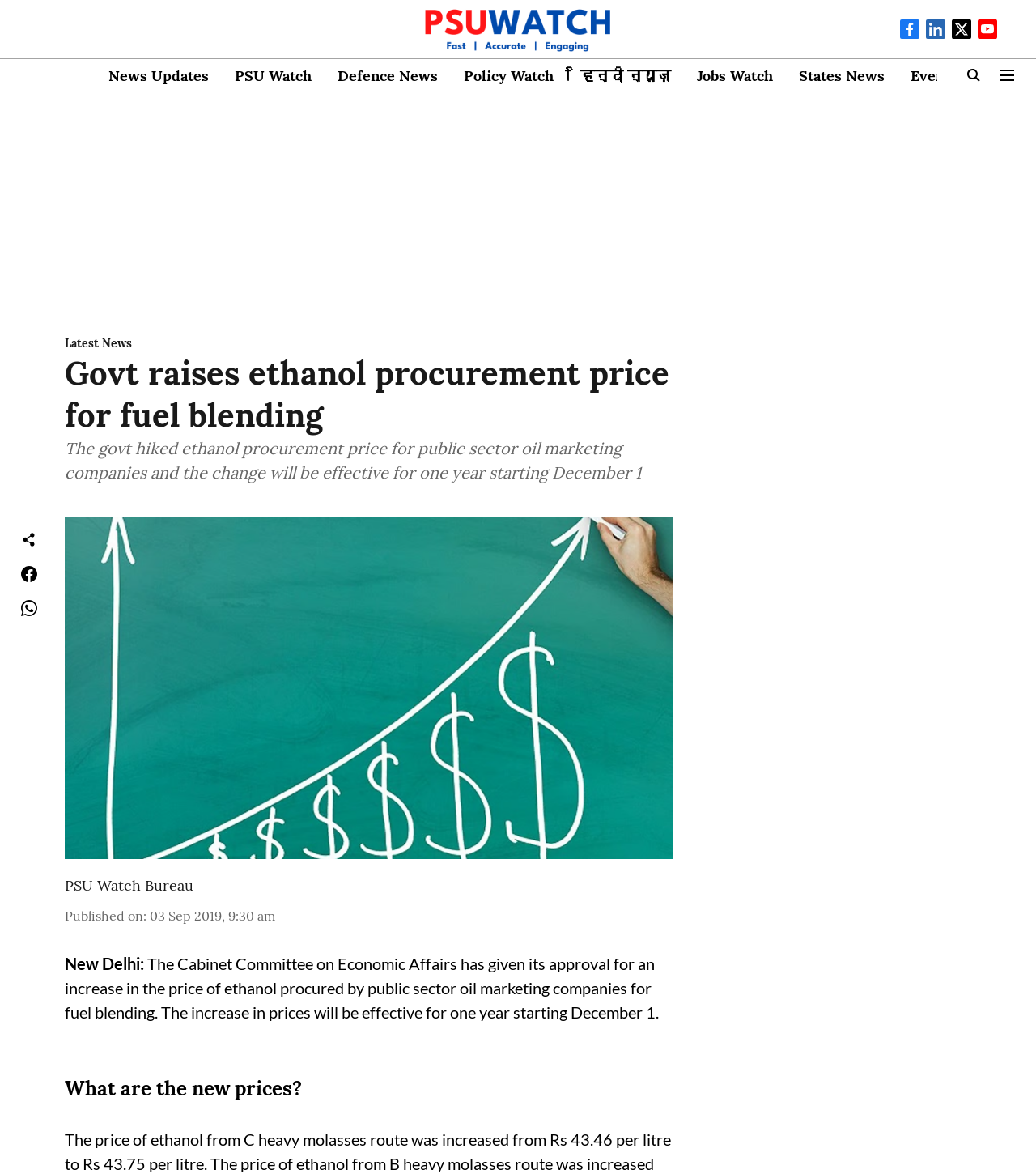Please locate the bounding box coordinates of the region I need to click to follow this instruction: "View 'Govt raises ethanol procurement price for fuel blending' article".

[0.062, 0.3, 0.649, 0.372]